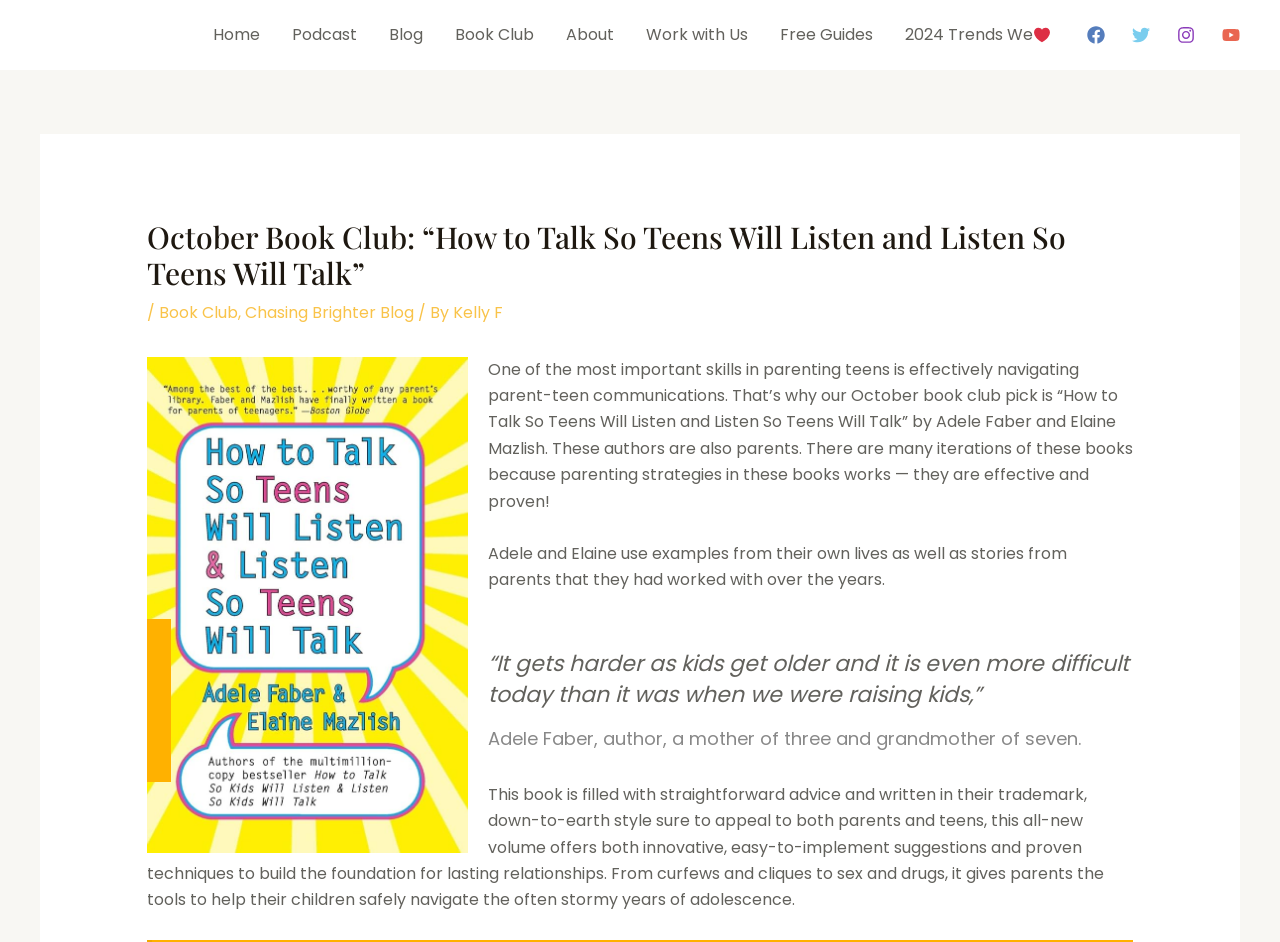Please identify the bounding box coordinates of the area that needs to be clicked to fulfill the following instruction: "Read the blog post."

[0.115, 0.233, 0.885, 0.309]